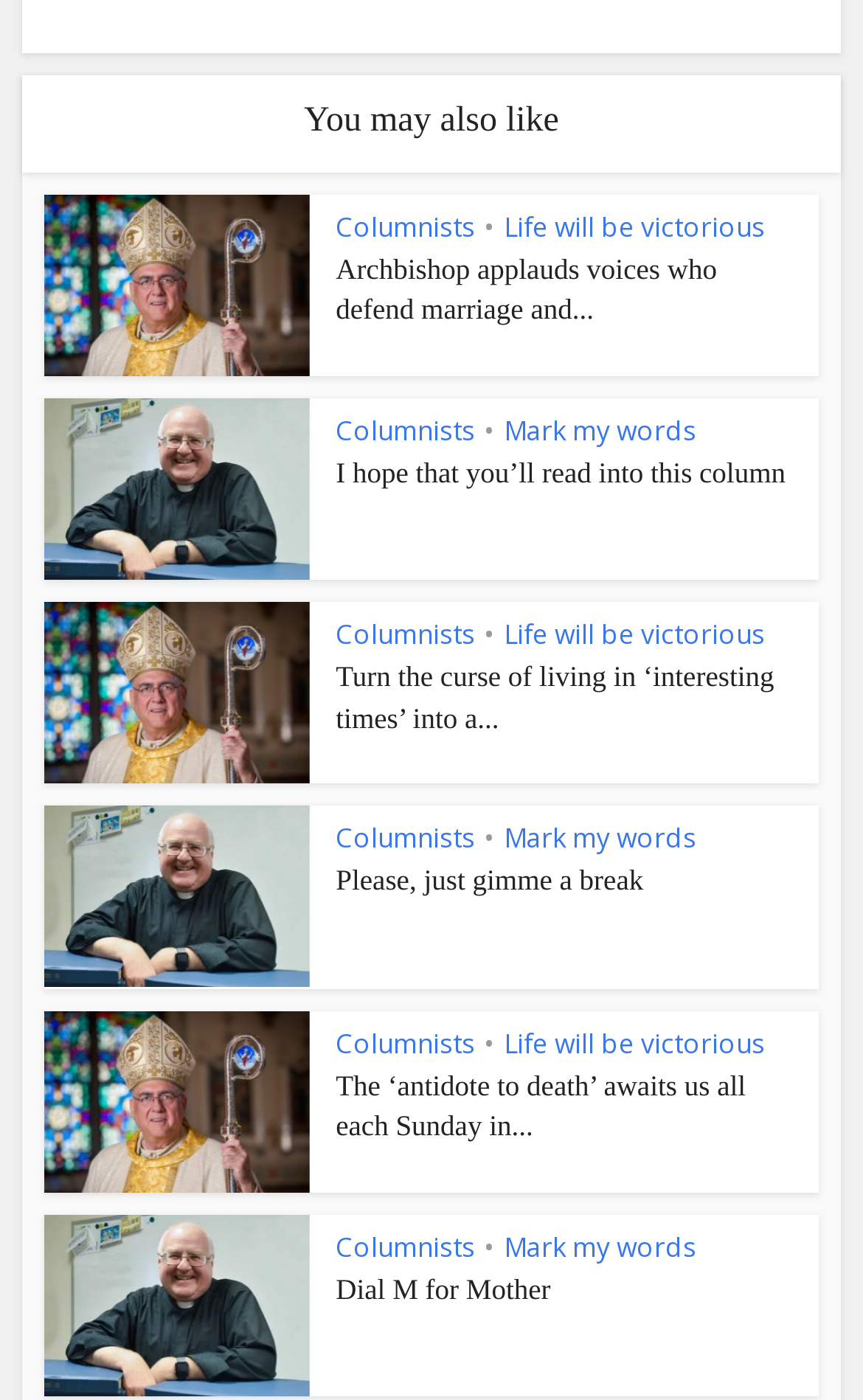What is the category of the links in the second article?
Use the image to answer the question with a single word or phrase.

Columnists